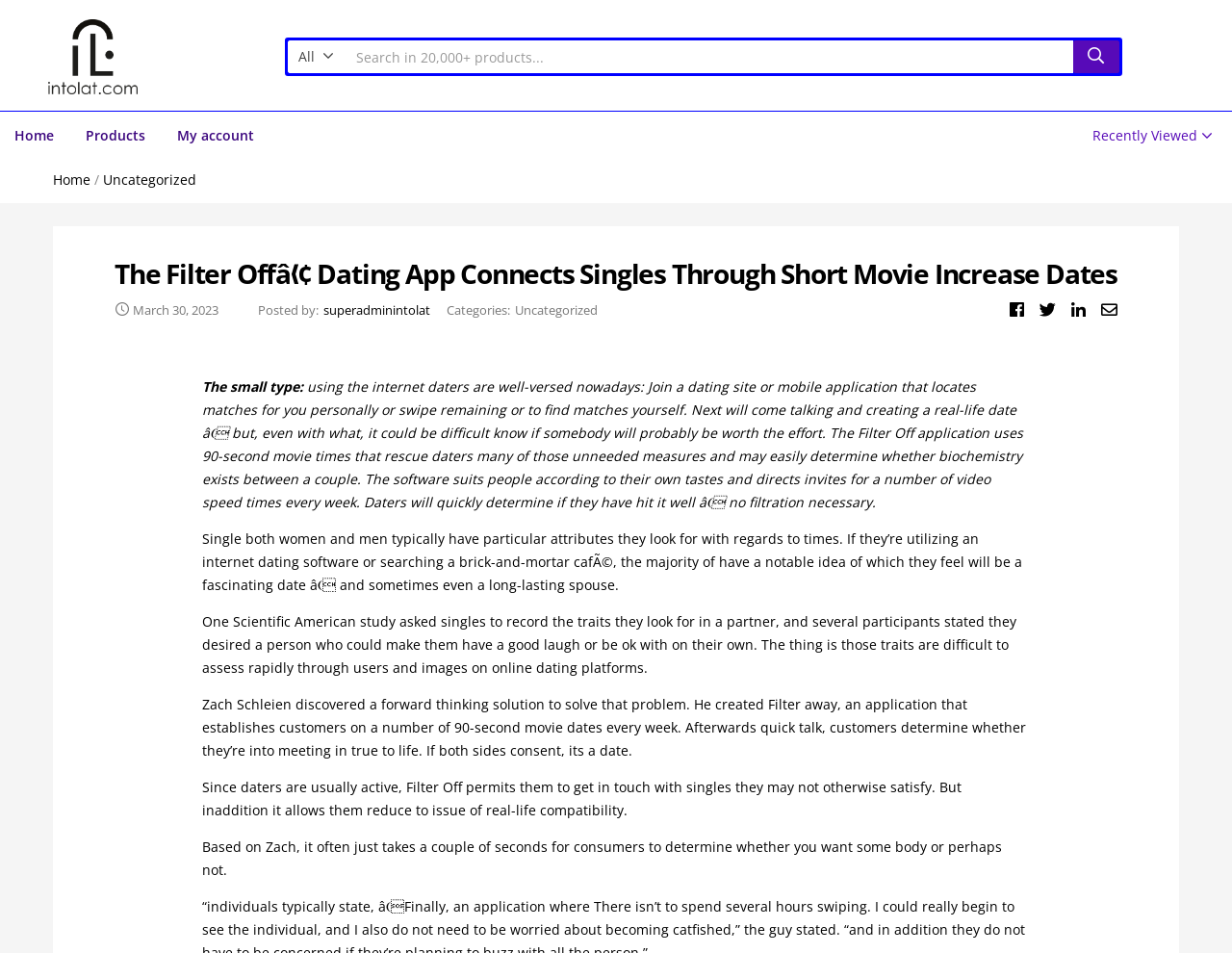Please determine the bounding box coordinates of the area that needs to be clicked to complete this task: 'Click the 'My account' link'. The coordinates must be four float numbers between 0 and 1, formatted as [left, top, right, bottom].

[0.144, 0.117, 0.206, 0.168]